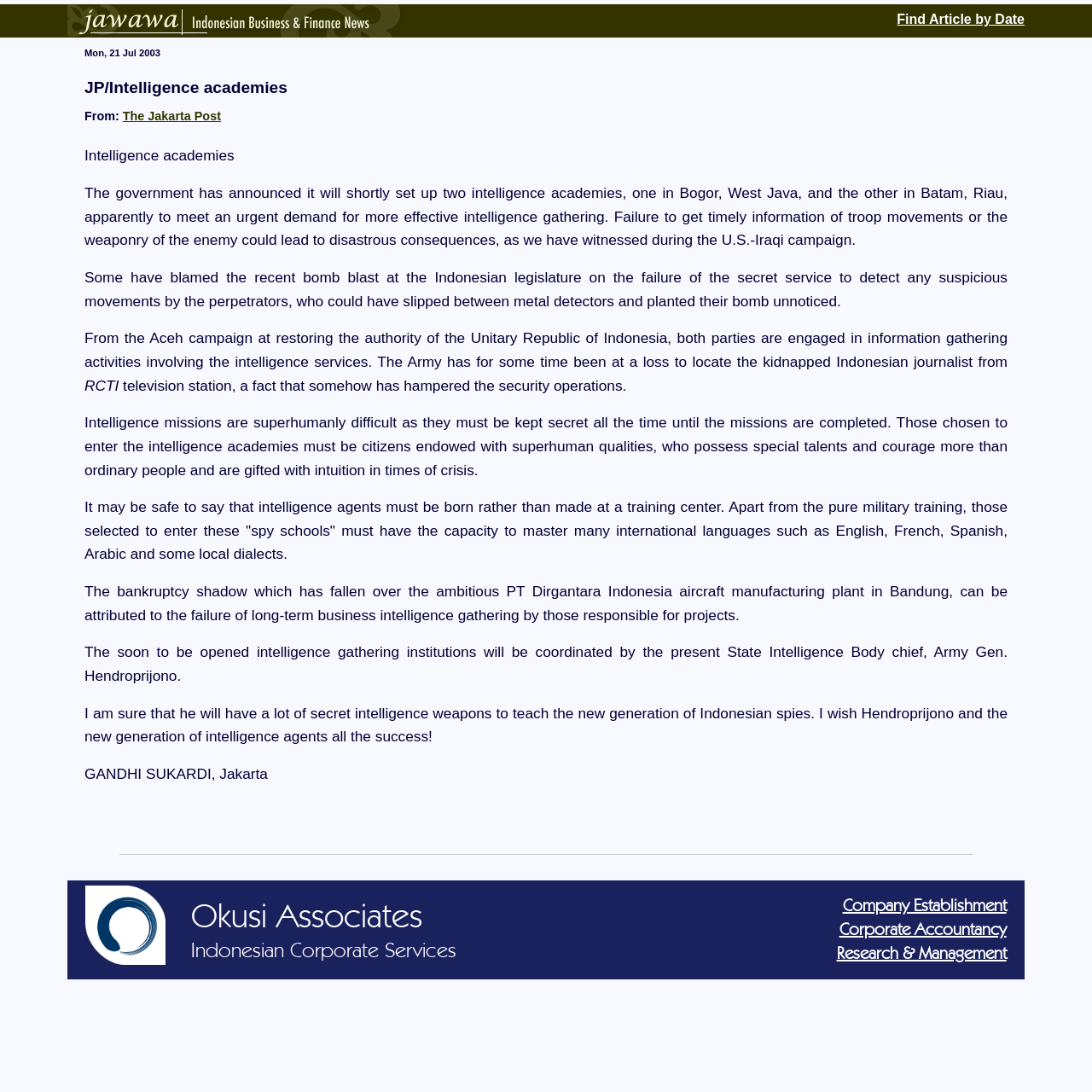Identify the bounding box for the UI element described as: "Find Article by Date". Ensure the coordinates are four float numbers between 0 and 1, formatted as [left, top, right, bottom].

[0.821, 0.004, 0.938, 0.027]